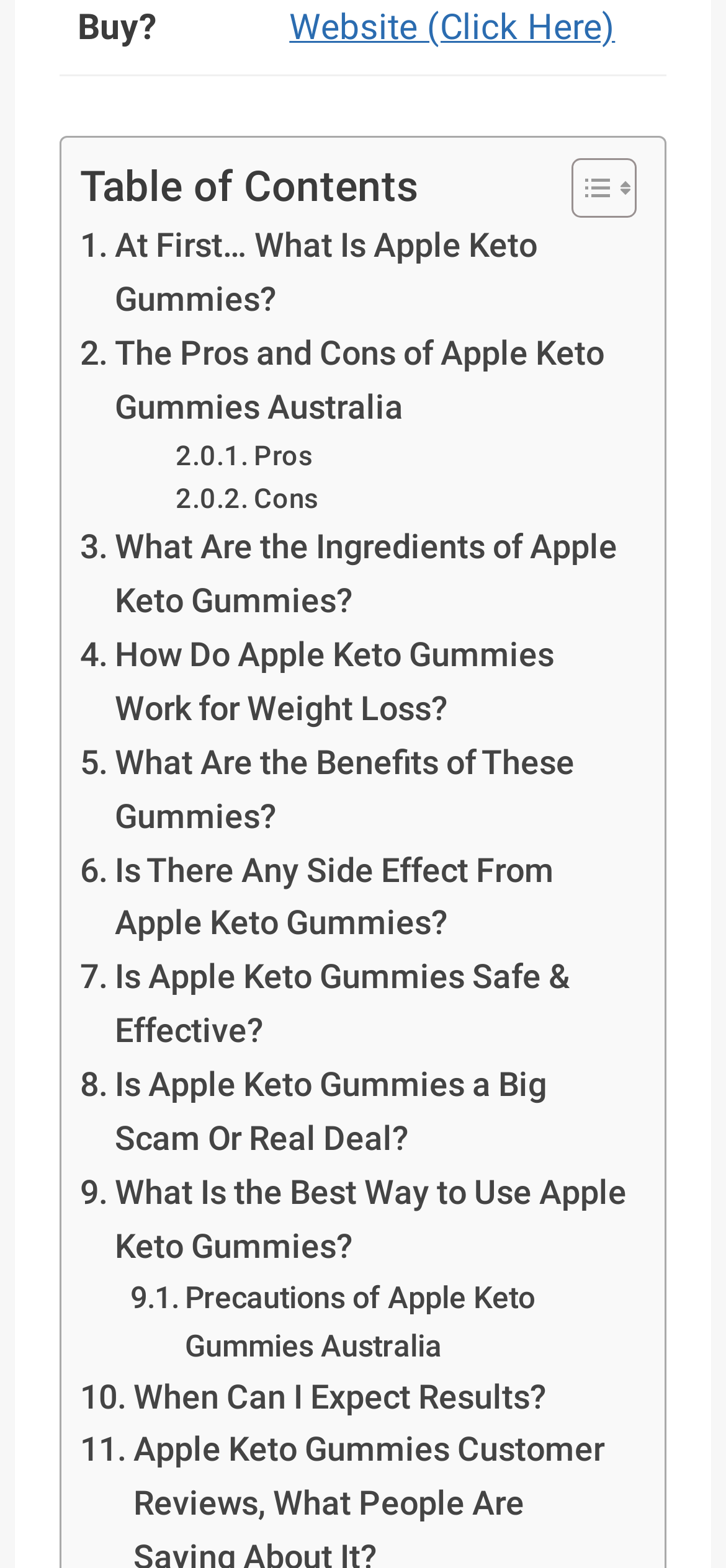What is the title of the table of contents?
Please provide a single word or phrase based on the screenshot.

Table of Contents